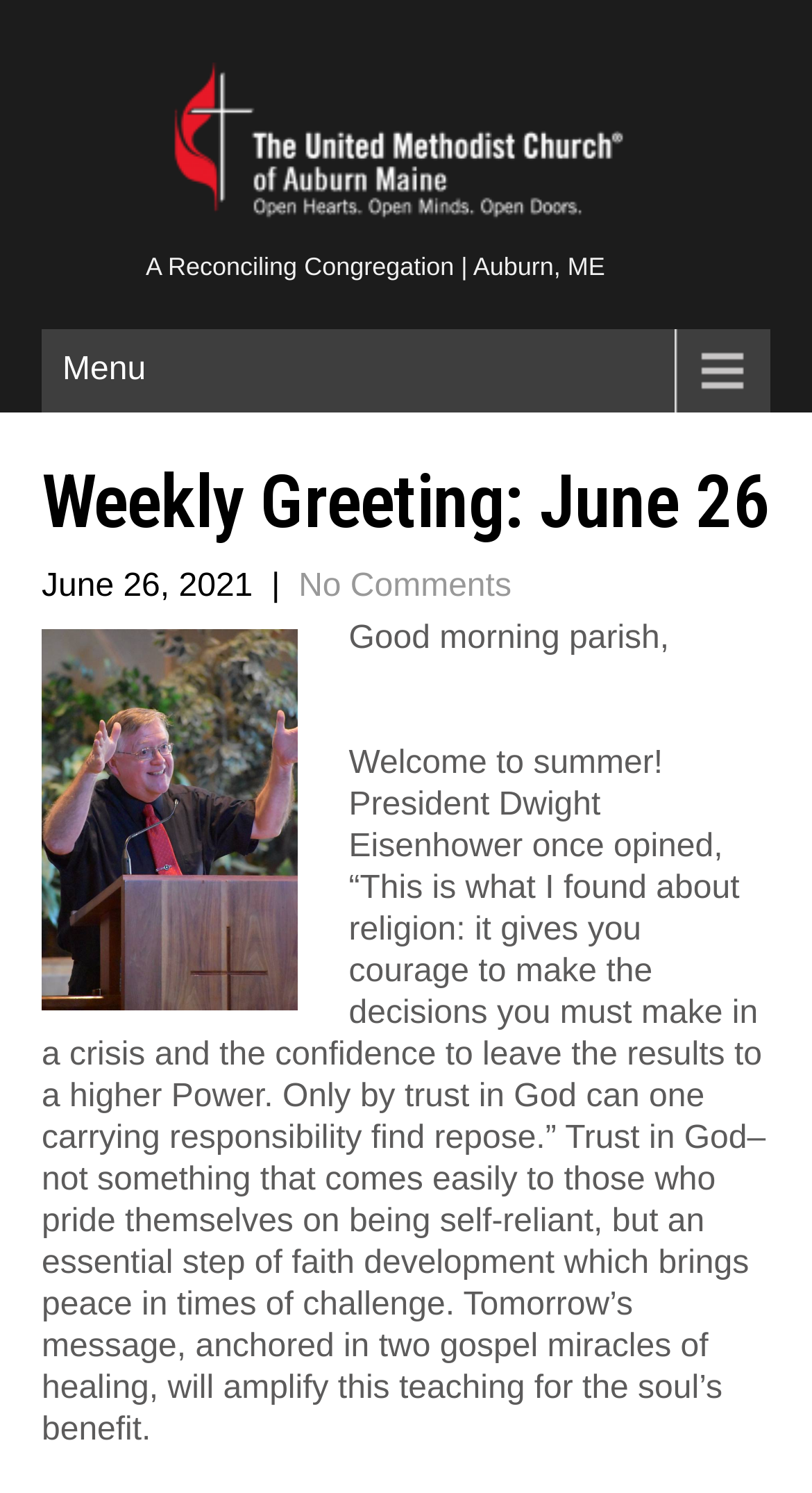Using the description: "No Comments", identify the bounding box of the corresponding UI element in the screenshot.

[0.368, 0.38, 0.63, 0.404]